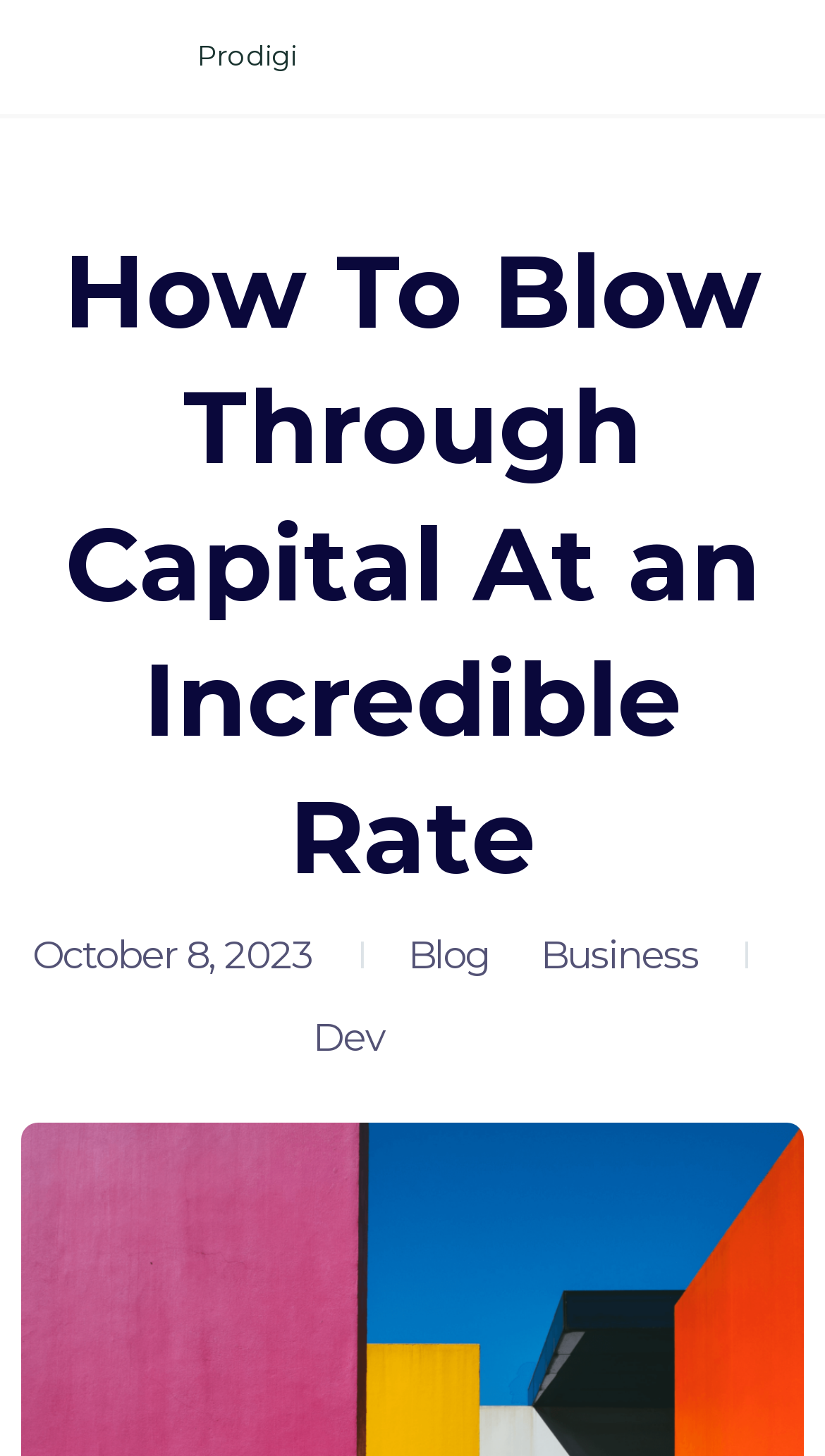Is there a time element on the webpage?
Answer the question with detailed information derived from the image.

I found a time element on the webpage by looking at the child element of the link 'October 8, 2023' which has an empty text but is identified as a time element.